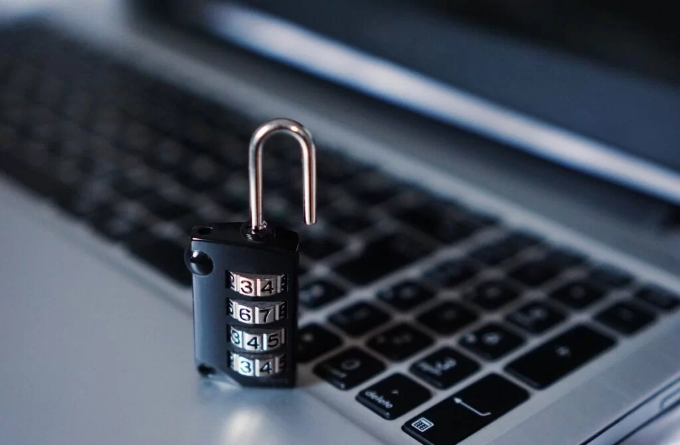What type of display does the padlock feature?
Look at the image and answer with only one word or phrase.

Numeric combination display